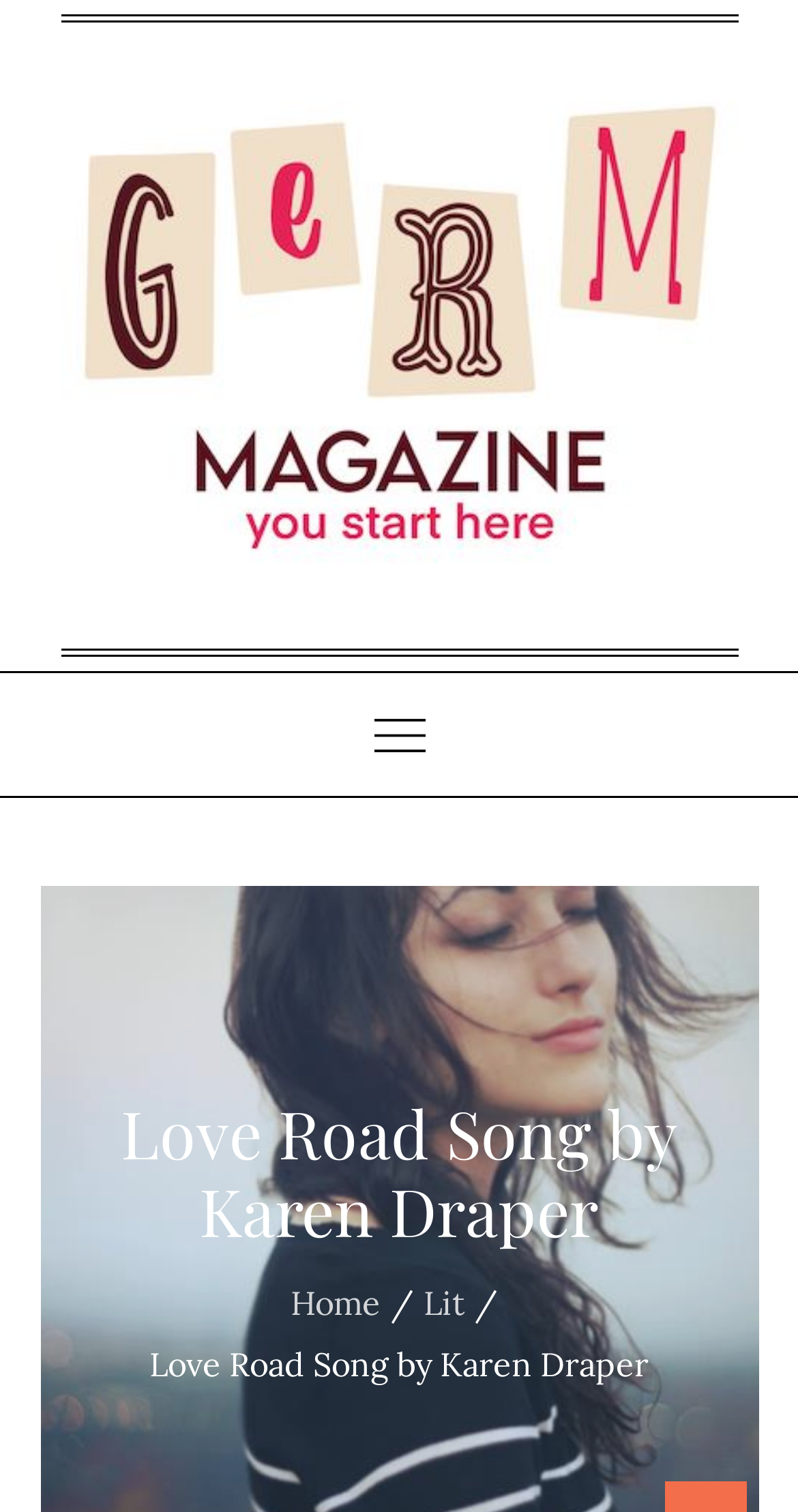Describe all the visual and textual components of the webpage comprehensively.

The webpage is about the song "Love Road" by Karen Draper. At the top left, there is a link. Below it, a button is located, which is not expanded and controls the primary menu. The main heading "Love Road Song by Karen Draper" is positioned in the middle of the page, taking up a significant portion of the width. 

Below the main heading, there is a navigation section labeled as "Breadcrumbs". This section contains three links: "Home" on the left, "Lit" in the middle, and a static text "Love Road Song by Karen Draper" on the right, which is likely the current page indicator.